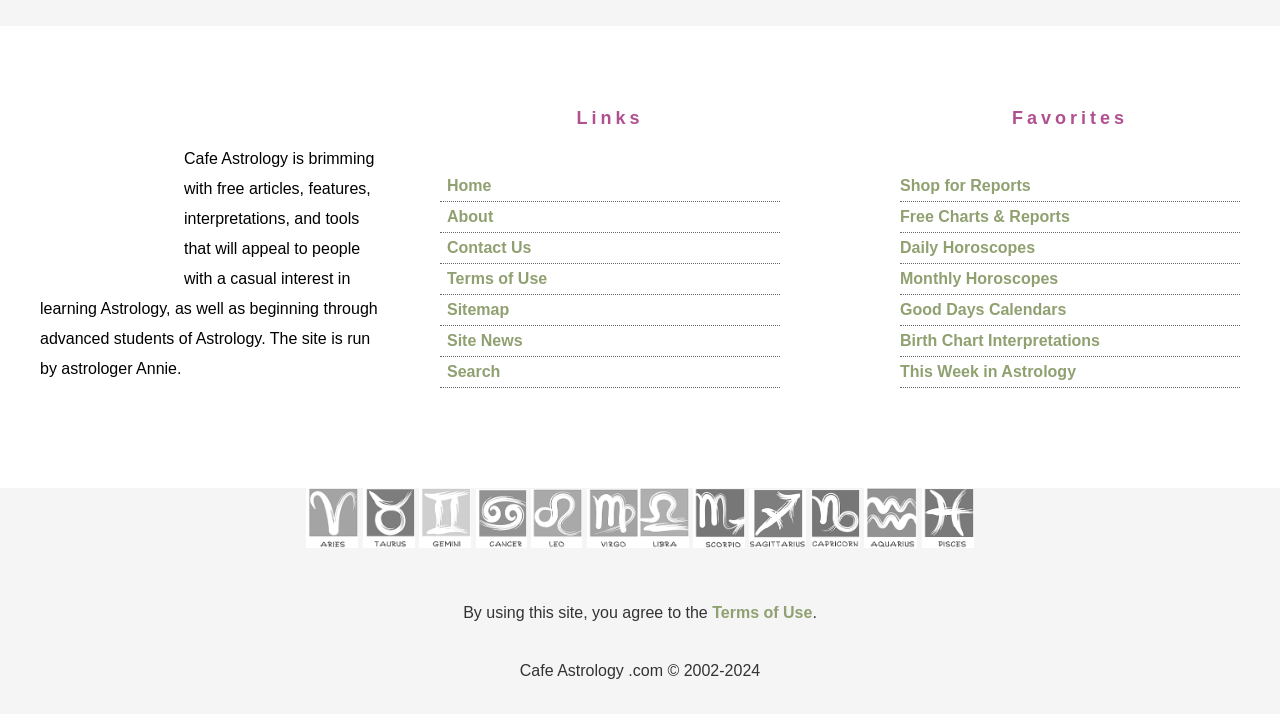Pinpoint the bounding box coordinates of the clickable element needed to complete the instruction: "Search for something". The coordinates should be provided as four float numbers between 0 and 1: [left, top, right, bottom].

[0.349, 0.508, 0.391, 0.532]